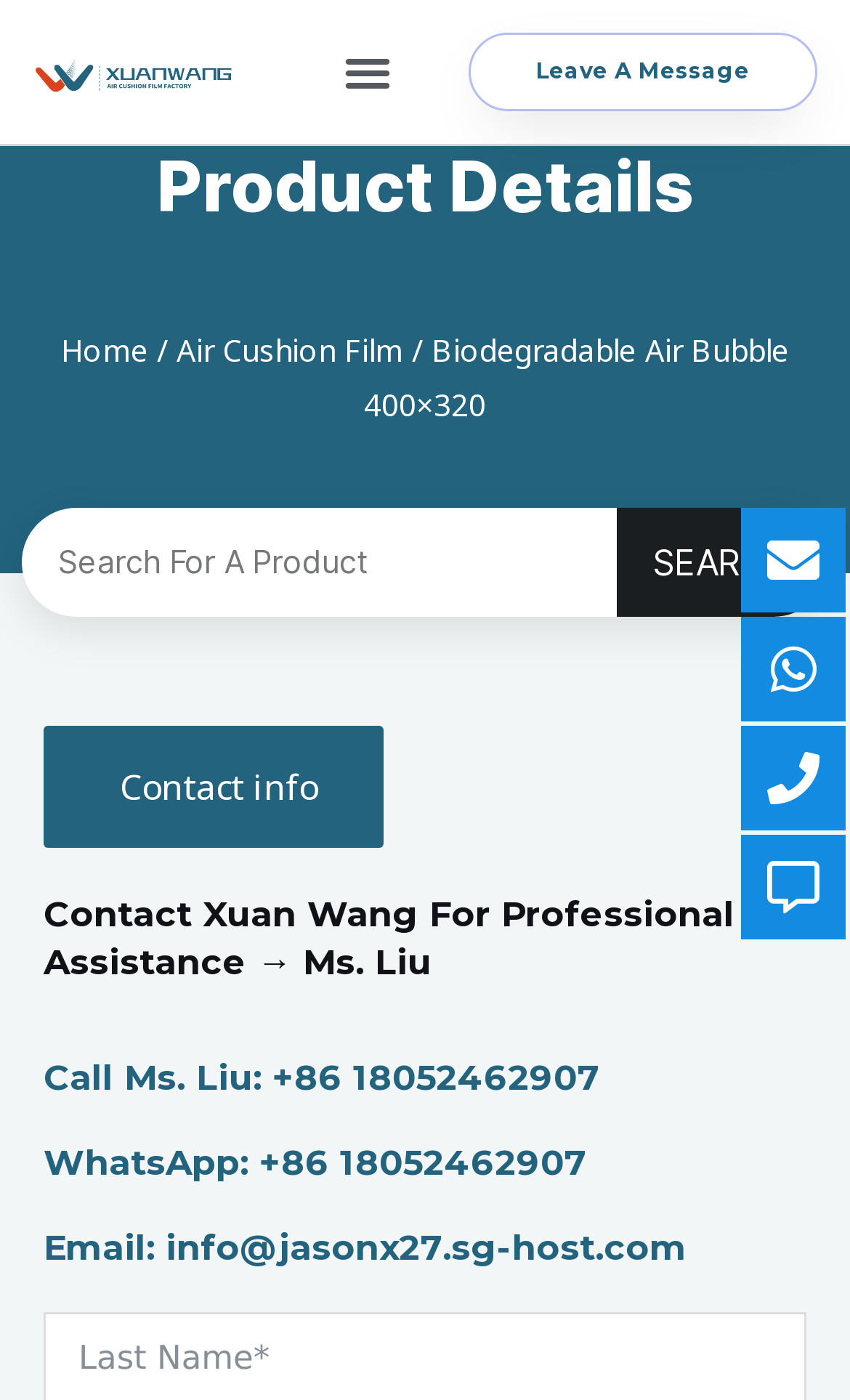Convey a detailed summary of the webpage, mentioning all key elements.

This webpage is about Biodegradable Air Bubble 400x320, a product offered by Xuan Wang. At the top left corner, there is a website logo, which is an image. Next to it, there is a menu toggle button. On the top right side, there is a link to "Leave A Message". 

Below the top section, there is a heading that reads "Product Details". Underneath, there is a breadcrumb navigation menu that shows the path "Home / Air Cushion Film / Biodegradable Air Bubble 400×320". 

On the same level as the breadcrumb navigation, there is a search bar with a search button and a label that says "Search". 

The main content of the webpage is divided into two sections. The first section is about the product, which is not explicitly described in the accessibility tree. The second section is about contacting Xuan Wang for professional assistance. This section has a heading that reads "Contact Xuan Wang For Professional Assistance → Ms. Liu". Below it, there are three headings that provide contact information: a phone number, a WhatsApp number, and an email address. Each of these headings is also a clickable link.